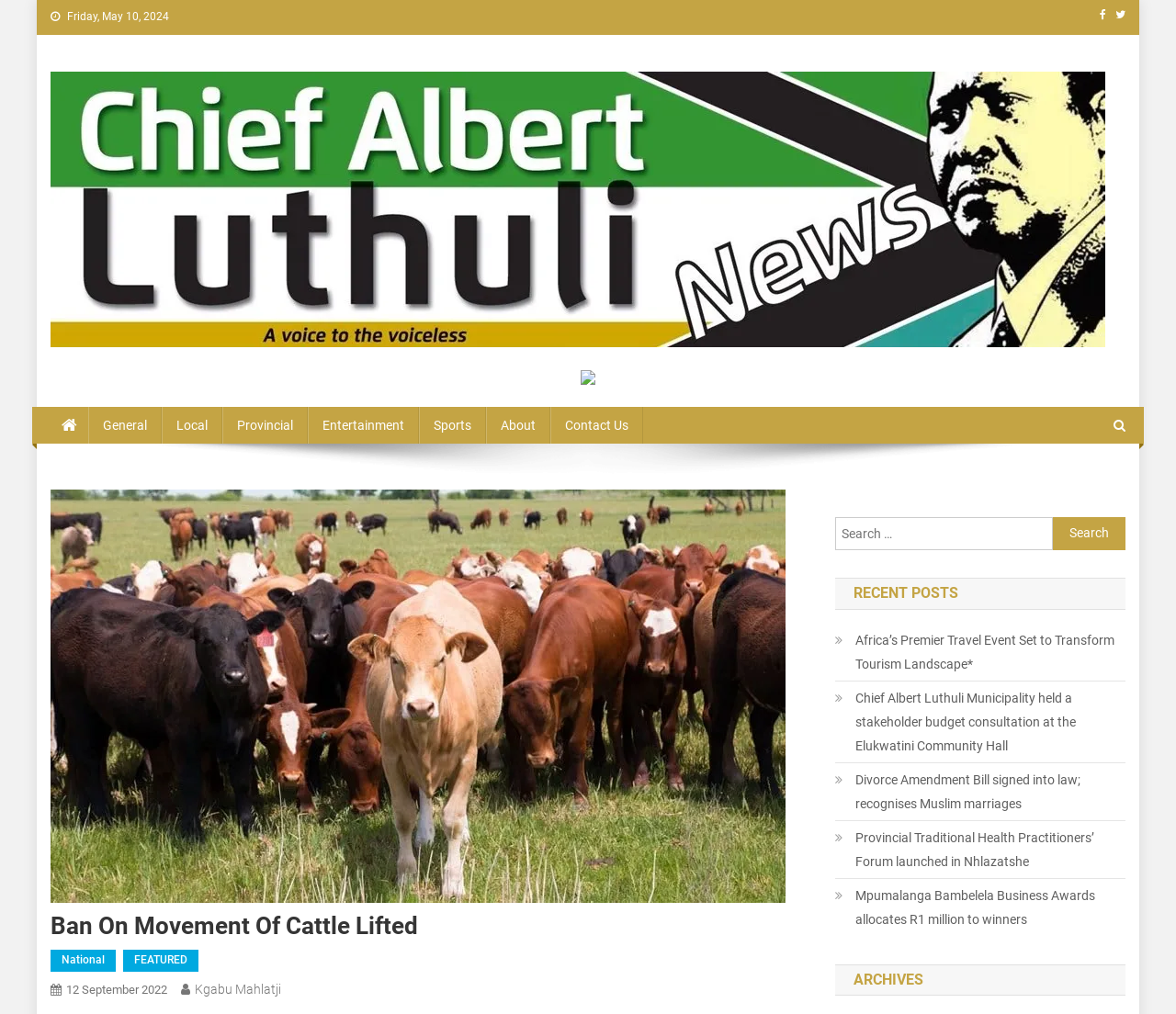Determine the bounding box coordinates for the region that must be clicked to execute the following instruction: "Visit the TelcoNews Asia website".

None